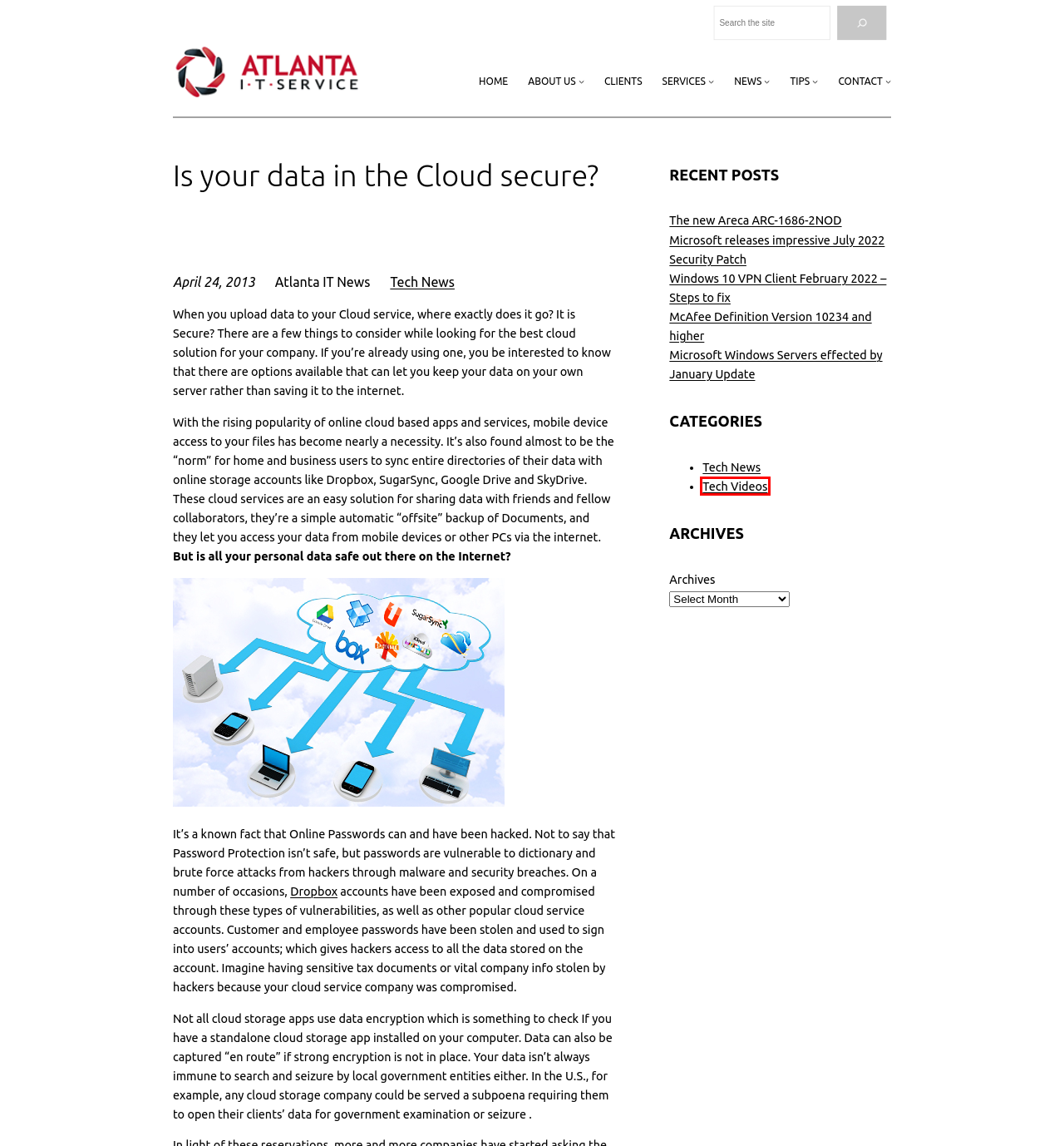Examine the screenshot of the webpage, which has a red bounding box around a UI element. Select the webpage description that best fits the new webpage after the element inside the red bounding box is clicked. Here are the choices:
A. Dropbox got hacked again – Atlanta IT Service
B. Our Services – Atlanta IT Service
C. Microsoft releases impressive July 2022 Security Patch – Atlanta IT Service
D. Tech News – Atlanta IT Service
E. Windows 10 VPN Client February 2022 – Steps to fix – Atlanta IT Service
F. Tech Videos – Atlanta IT Service
G. Our Clients – Atlanta IT Service
H. Atlanta IT Service – Friendly and knowledgeable technology support for your business!

F